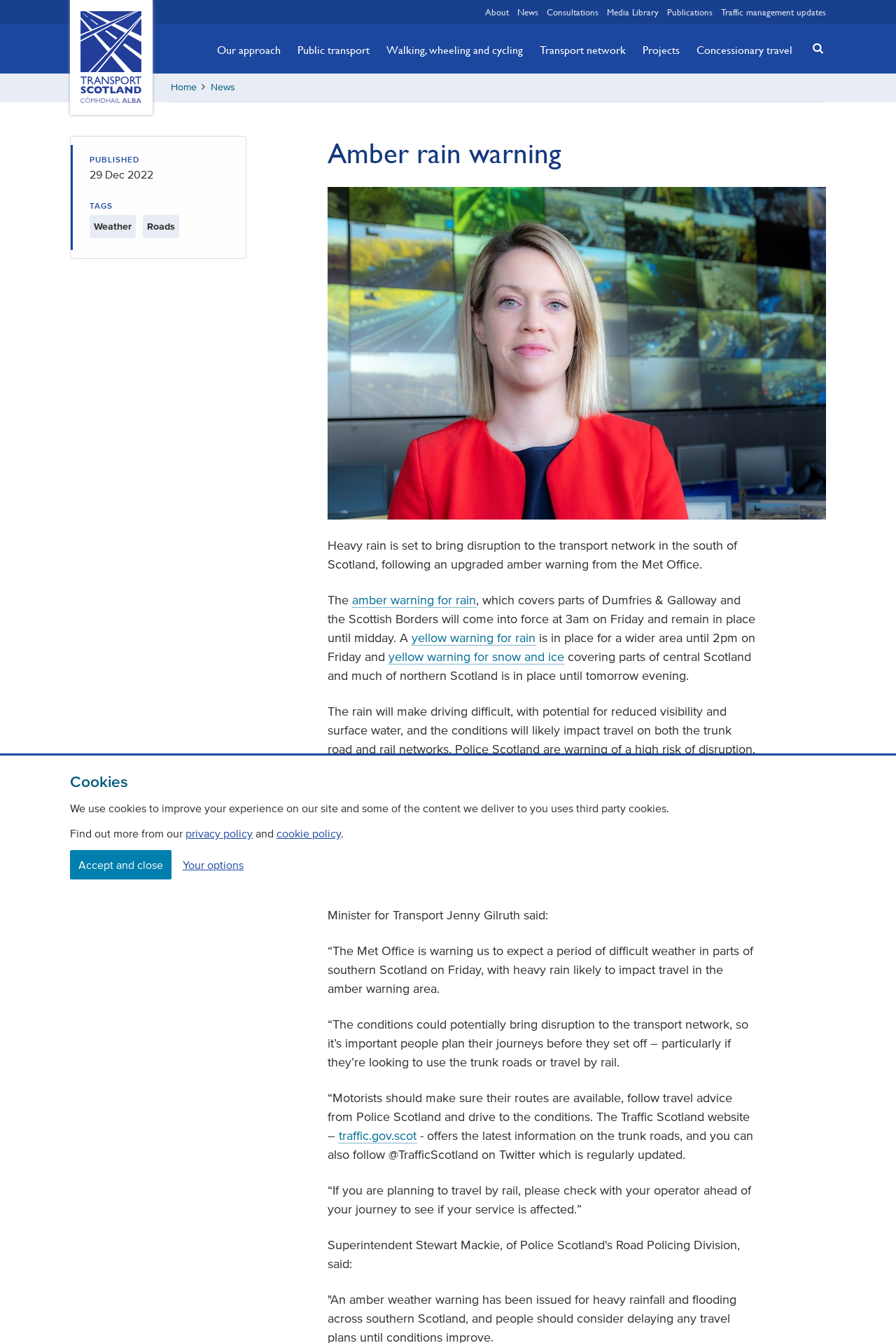Identify the title of the webpage and provide its text content.

Amber rain warning